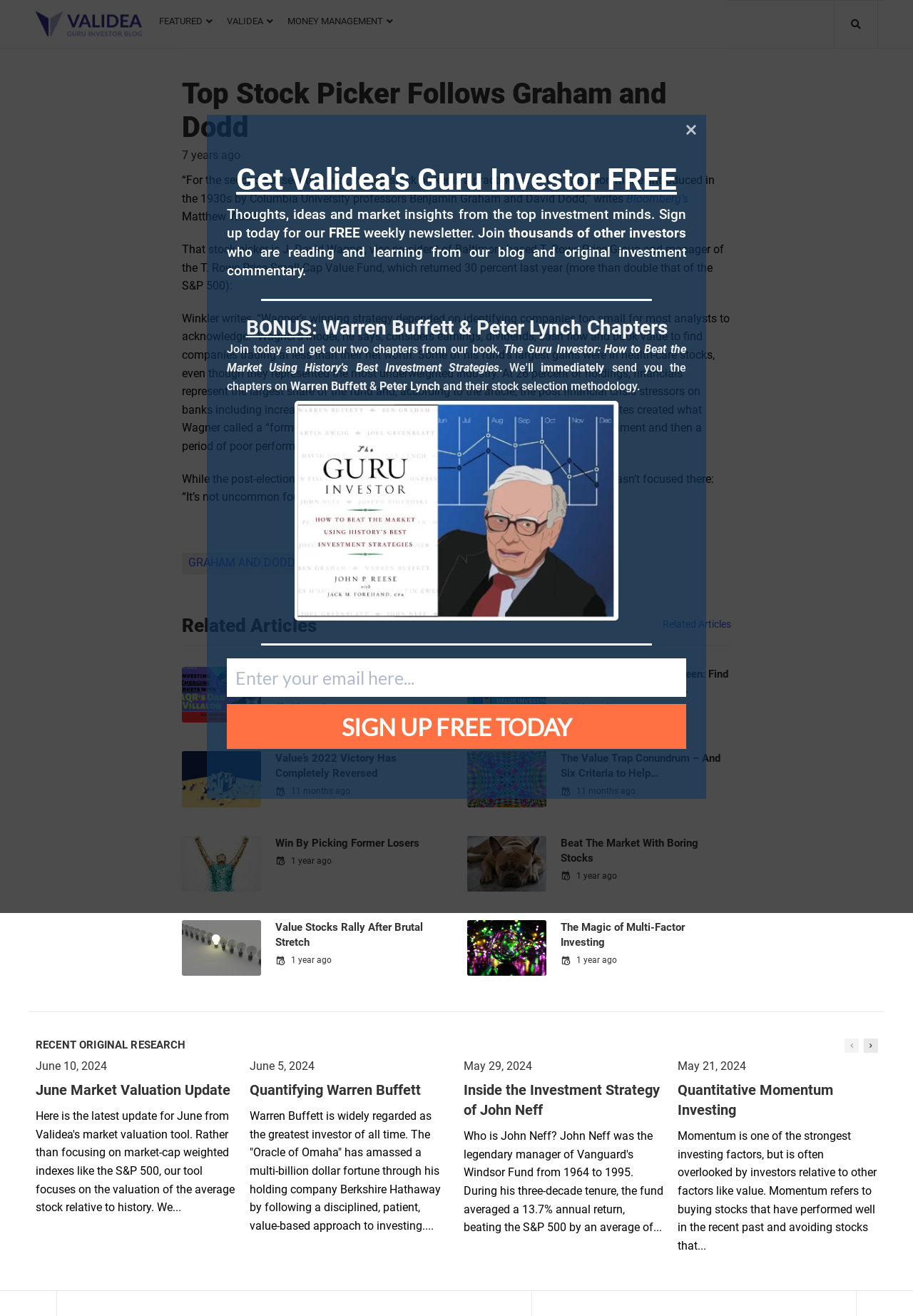Determine the bounding box coordinates of the clickable region to execute the instruction: "Visit the 'GRAHAM AND DODD' page". The coordinates should be four float numbers between 0 and 1, denoted as [left, top, right, bottom].

[0.199, 0.42, 0.33, 0.436]